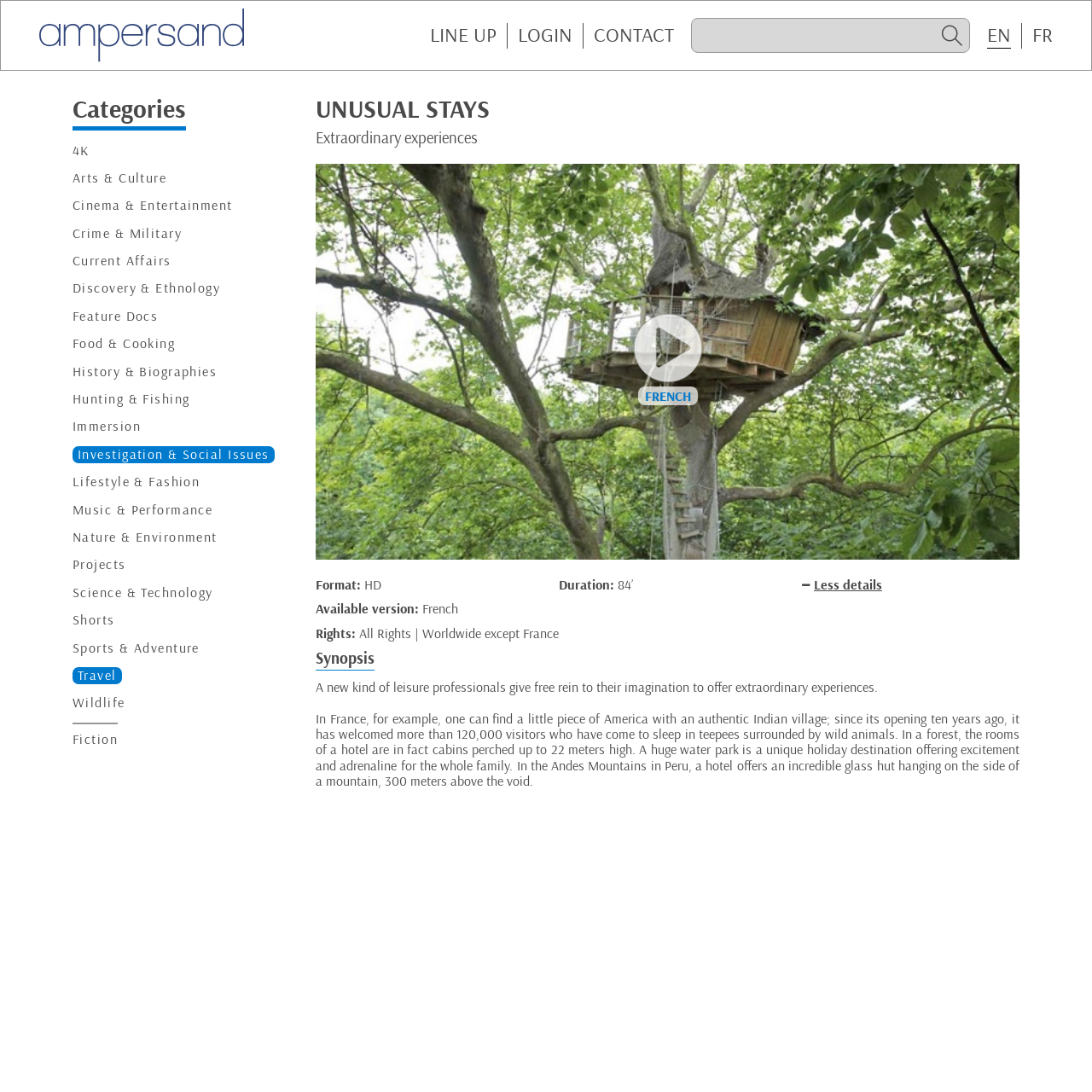Determine the bounding box for the HTML element described here: "Feature Docs". The coordinates should be given as [left, top, right, bottom] with each number being a float between 0 and 1.

[0.066, 0.282, 0.145, 0.298]